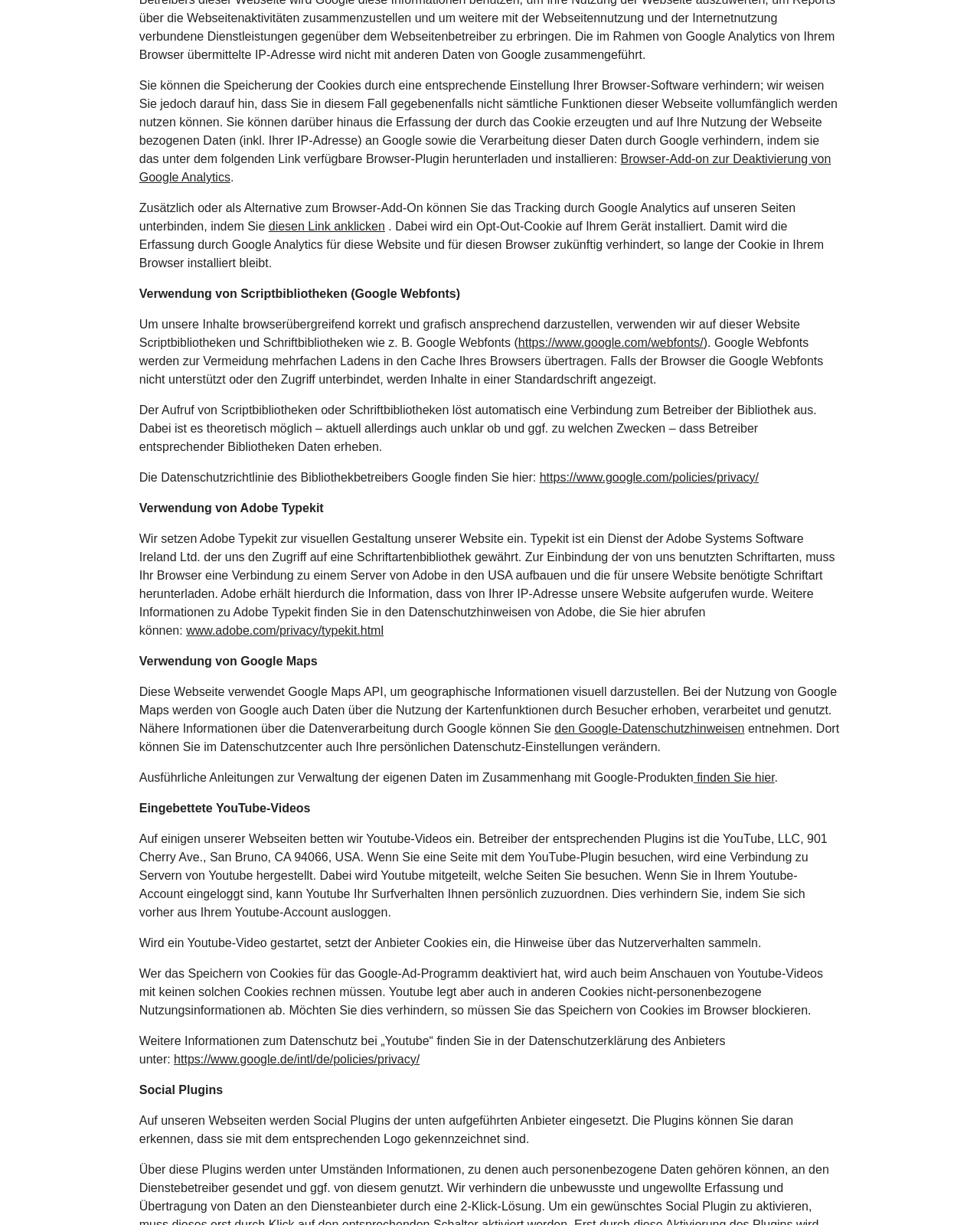Use a single word or phrase to answer the question: 
What happens when a user visits a webpage with a YouTube plugin?

A connection to YouTube servers is established